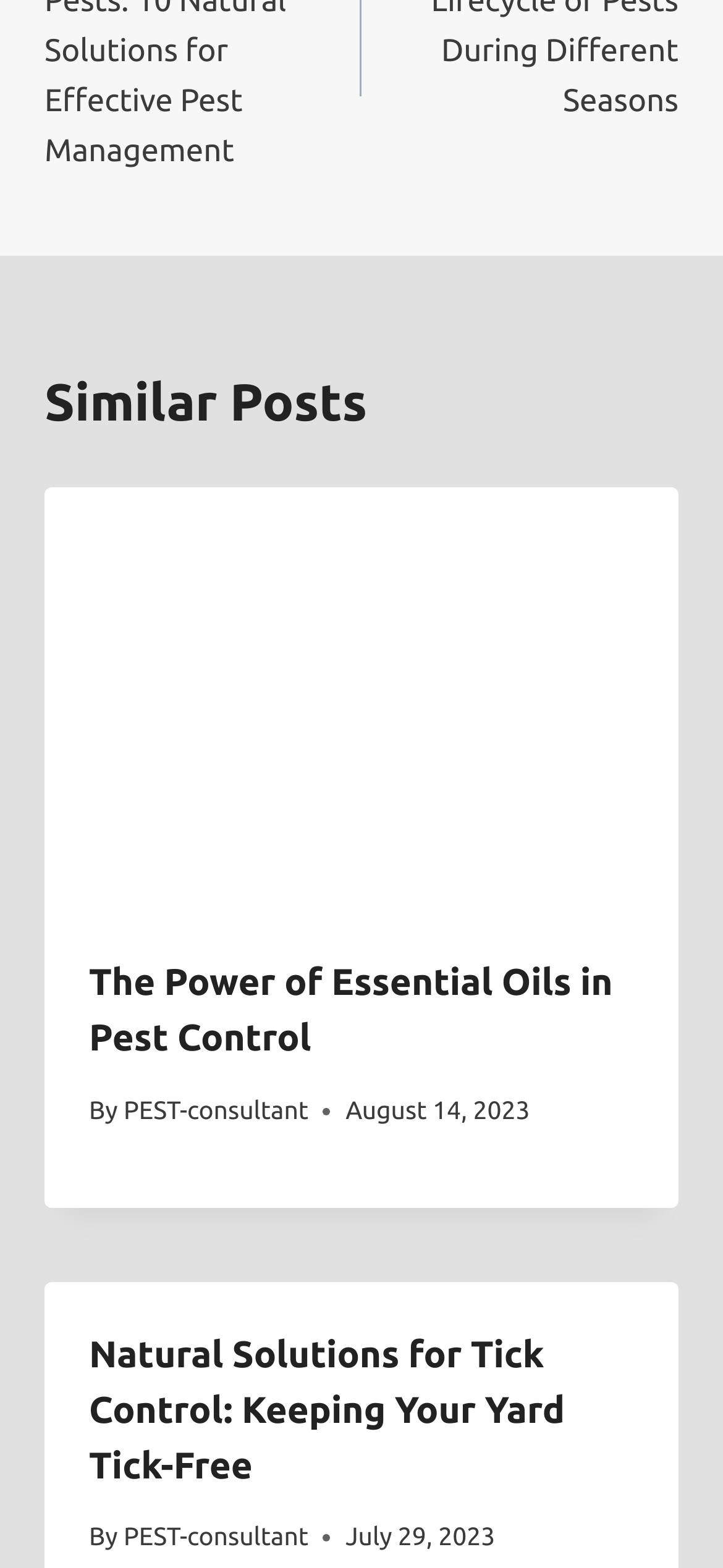Highlight the bounding box of the UI element that corresponds to this description: "PEST-consultant".

[0.171, 0.698, 0.427, 0.717]